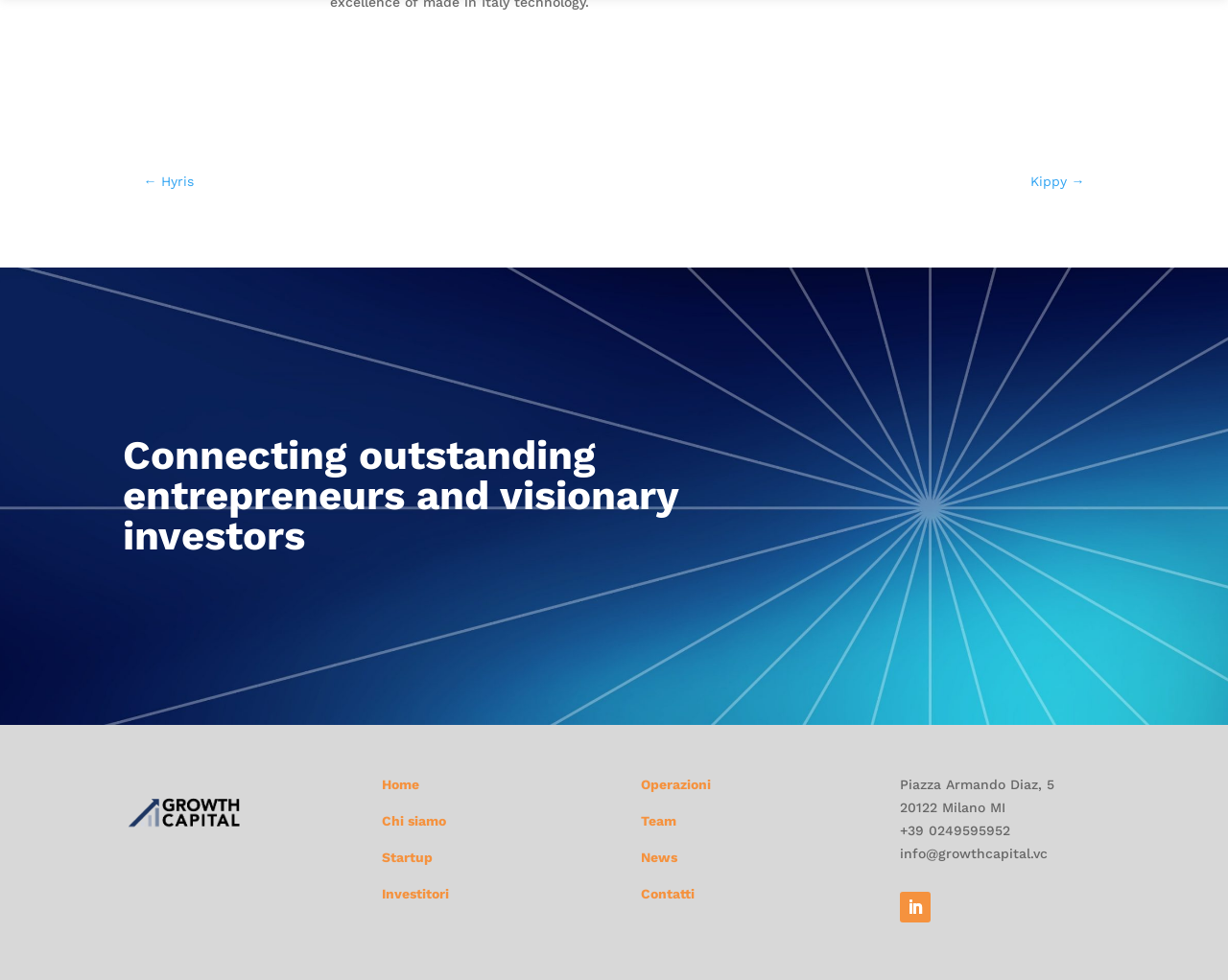Please predict the bounding box coordinates (top-left x, top-left y, bottom-right x, bottom-right y) for the UI element in the screenshot that fits the description: Kippy →

[0.839, 0.174, 0.883, 0.198]